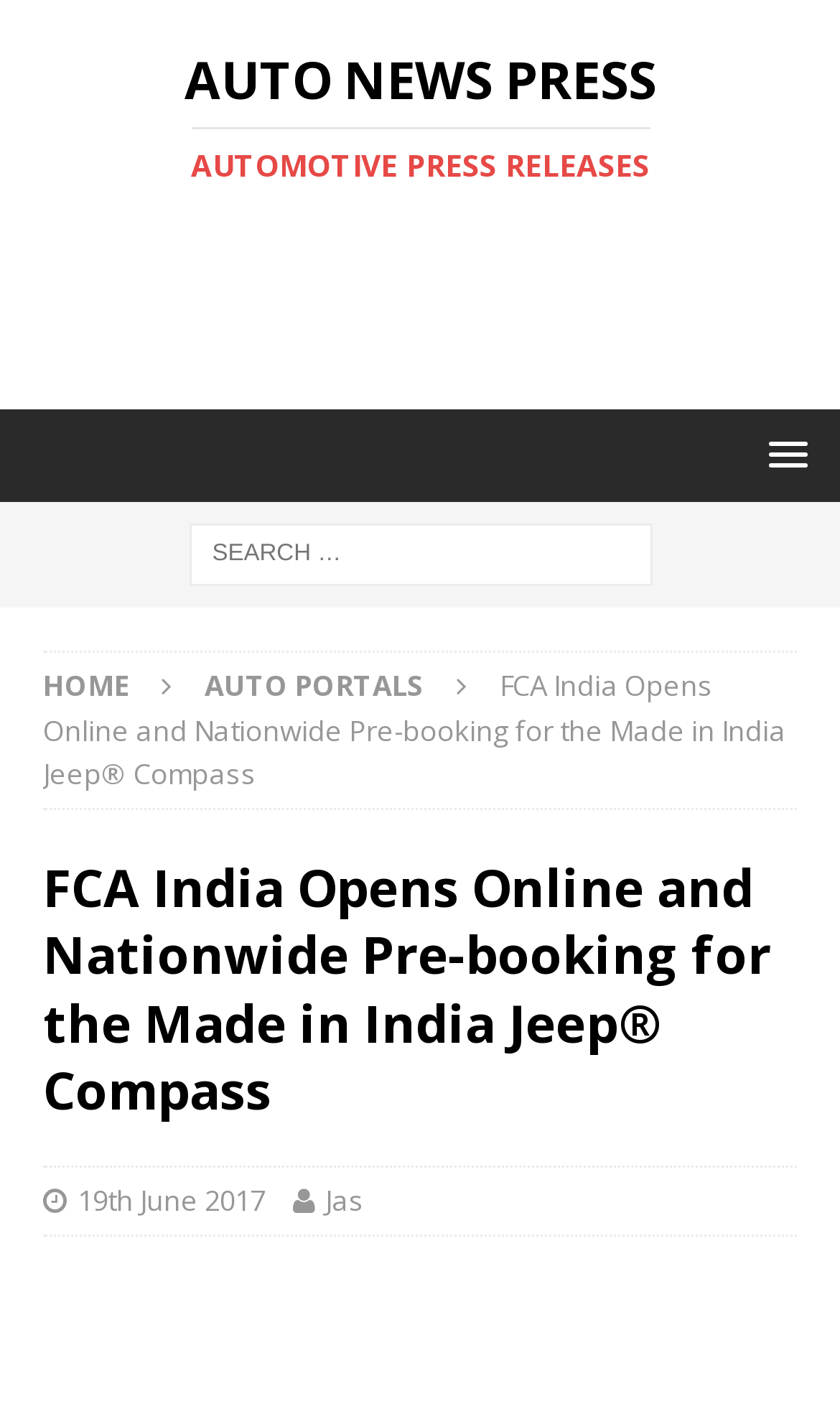Identify the bounding box coordinates of the specific part of the webpage to click to complete this instruction: "Go to home page".

[0.051, 0.474, 0.154, 0.501]